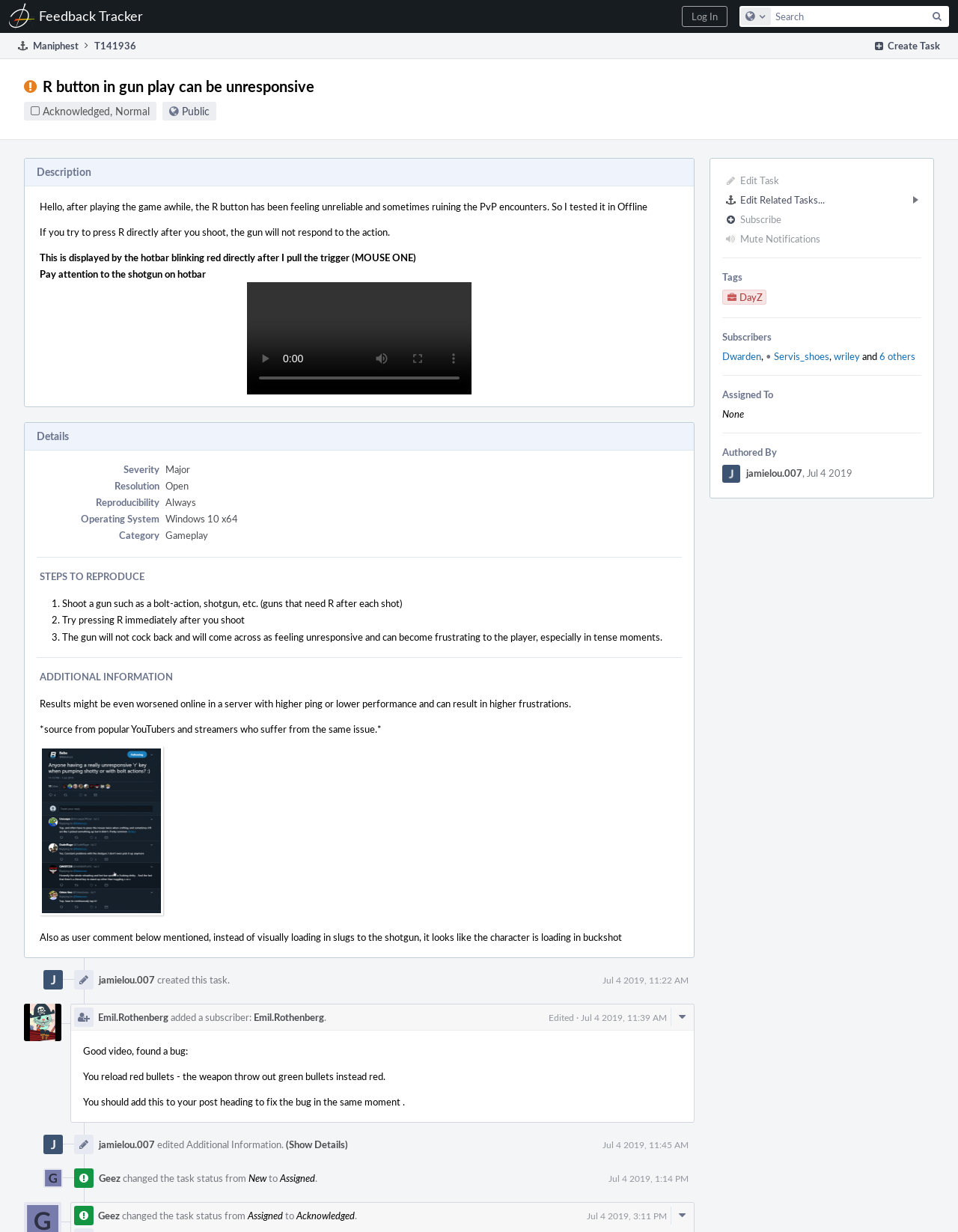Kindly determine the bounding box coordinates for the clickable area to achieve the given instruction: "Search for a task".

[0.772, 0.005, 0.991, 0.022]